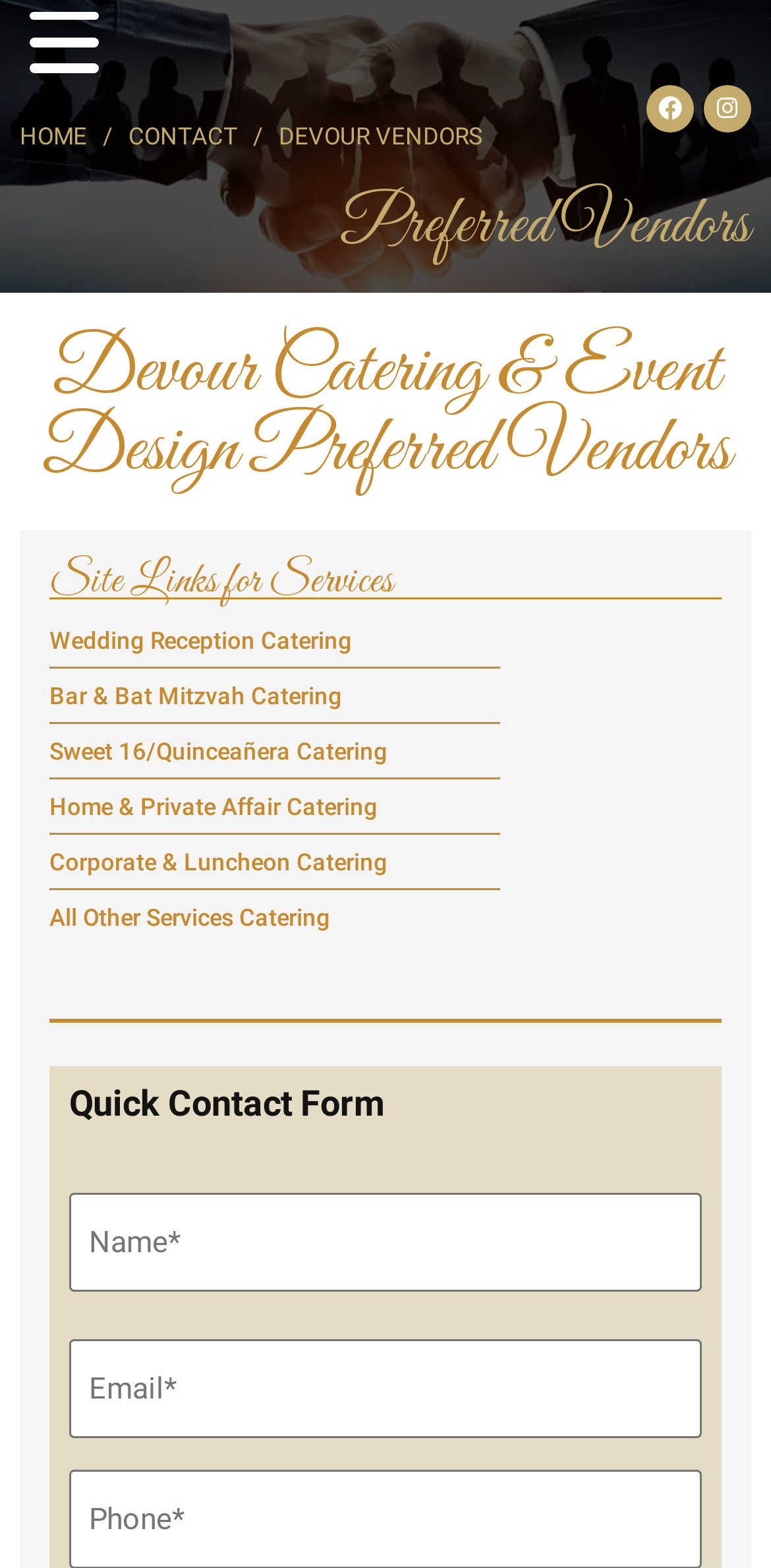Specify the bounding box coordinates of the region I need to click to perform the following instruction: "Submit the form". The coordinates must be four float numbers in the range of 0 to 1, i.e., [left, top, right, bottom].

[0.372, 0.531, 0.628, 0.575]